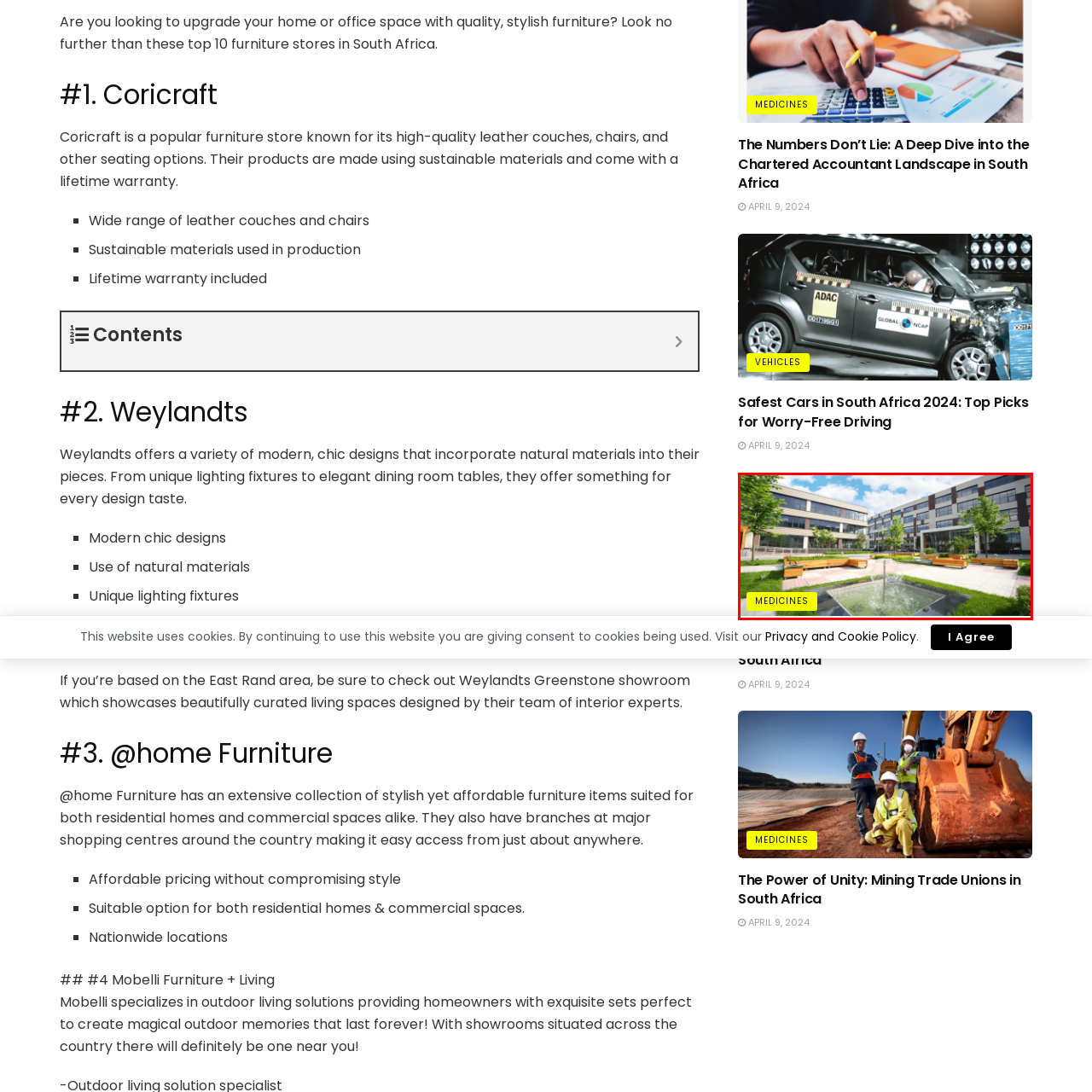Direct your attention to the segment of the image enclosed by the red boundary and answer the ensuing question in detail: What type of feature is present in the foreground?

The caption describes a tranquil water feature in the foreground, which adds a soothing element to the courtyard, with water cascading into a small pond surrounded by neatly arranged stones.